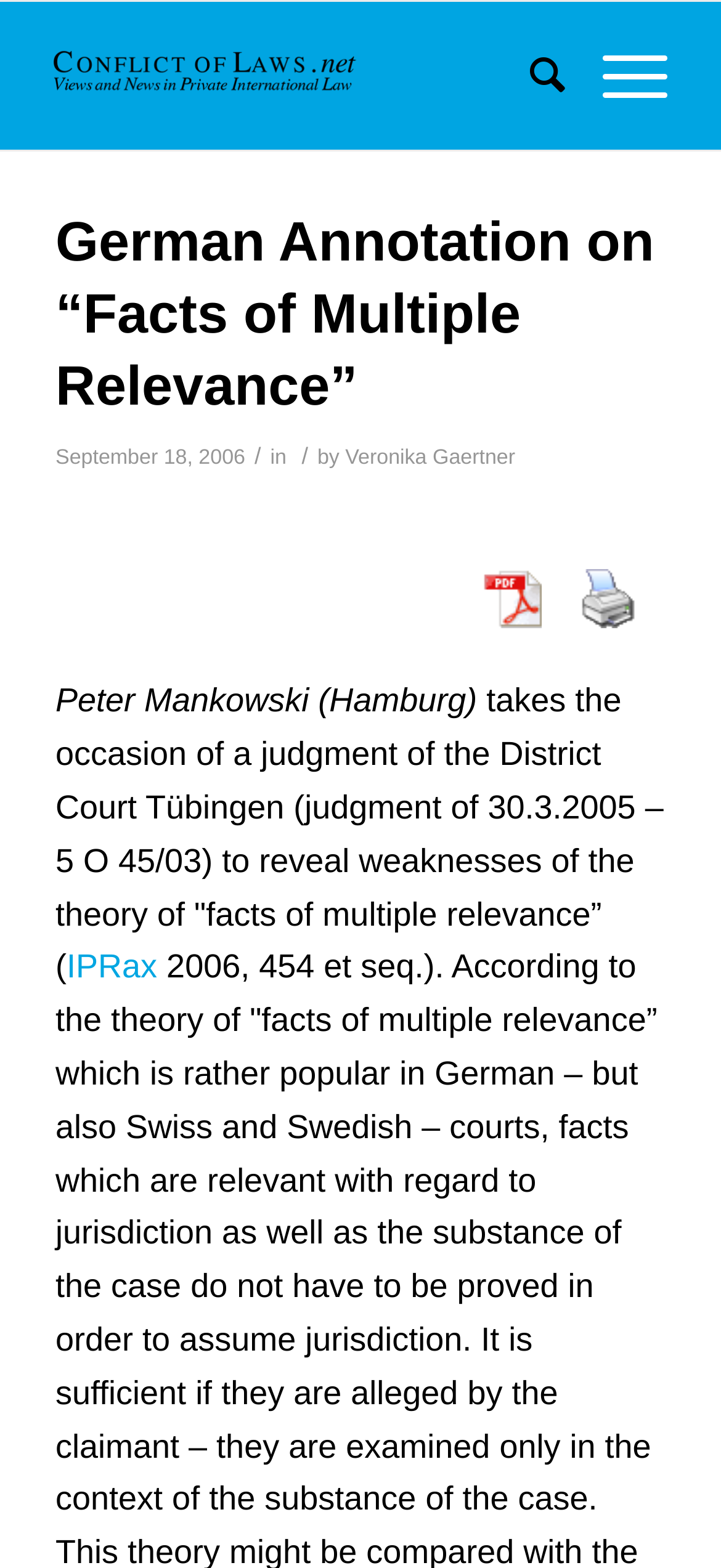Determine the main headline of the webpage and provide its text.

German Annotation on “Facts of Multiple Relevance”